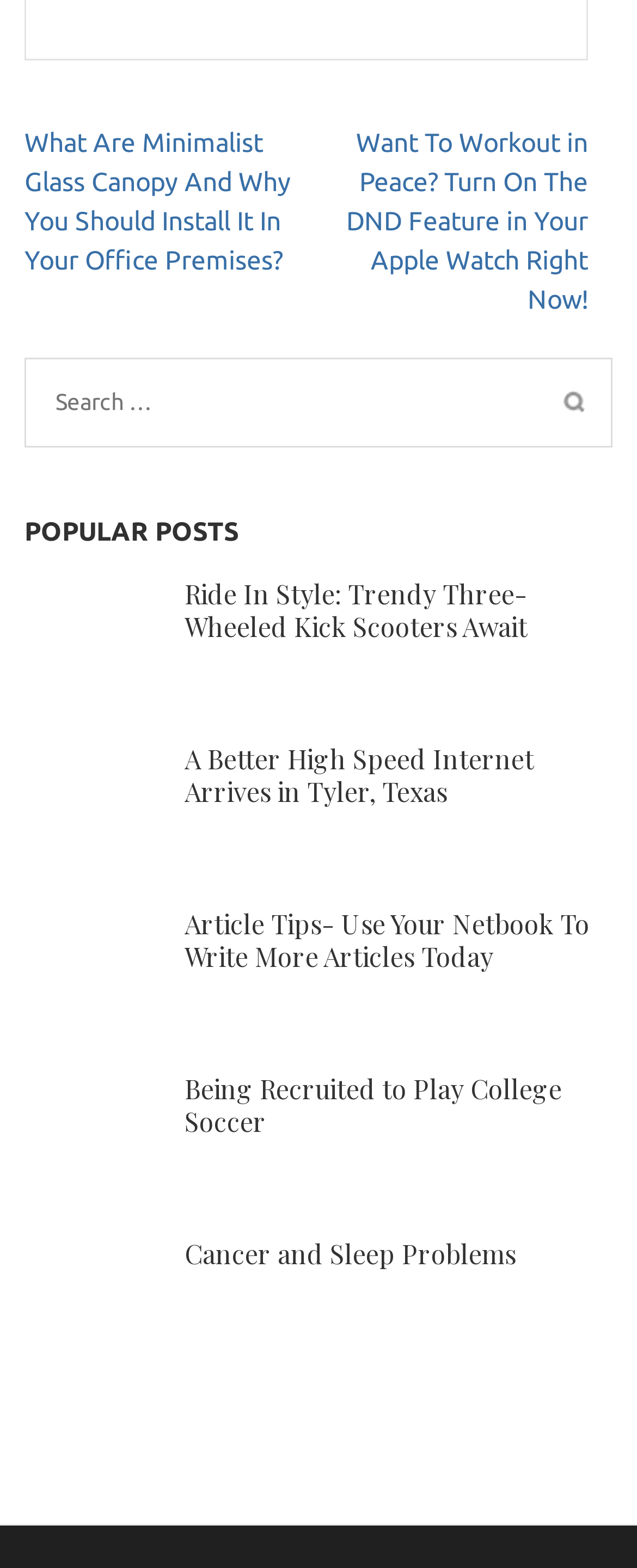Locate the bounding box coordinates of the area that needs to be clicked to fulfill the following instruction: "Search for a specific topic". The coordinates should be in the format of four float numbers between 0 and 1, namely [left, top, right, bottom].

[0.087, 0.243, 0.712, 0.268]